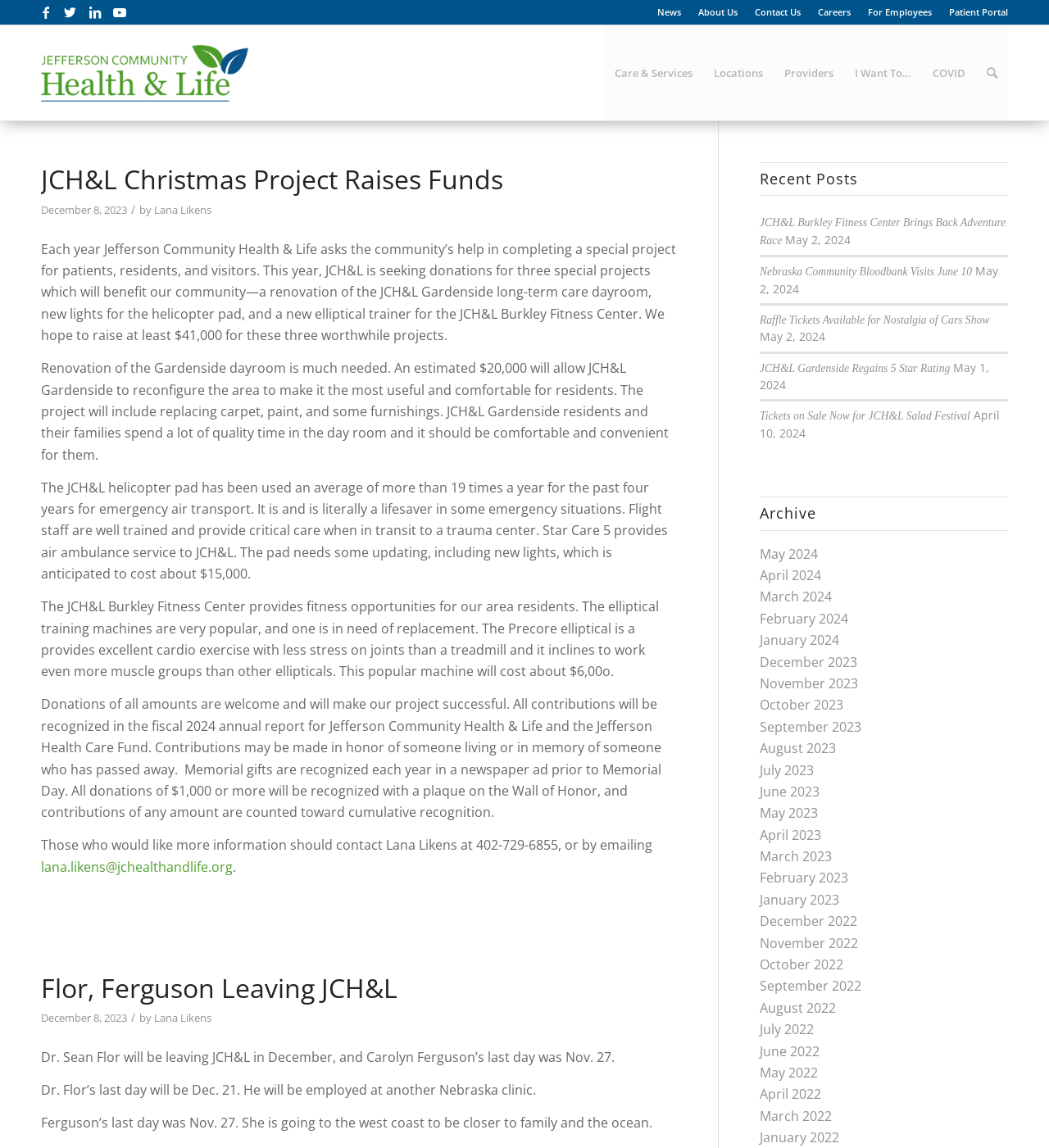Specify the bounding box coordinates of the element's area that should be clicked to execute the given instruction: "Read the JCH&L Christmas Project Raises Funds article". The coordinates should be four float numbers between 0 and 1, i.e., [left, top, right, bottom].

[0.039, 0.141, 0.645, 0.172]